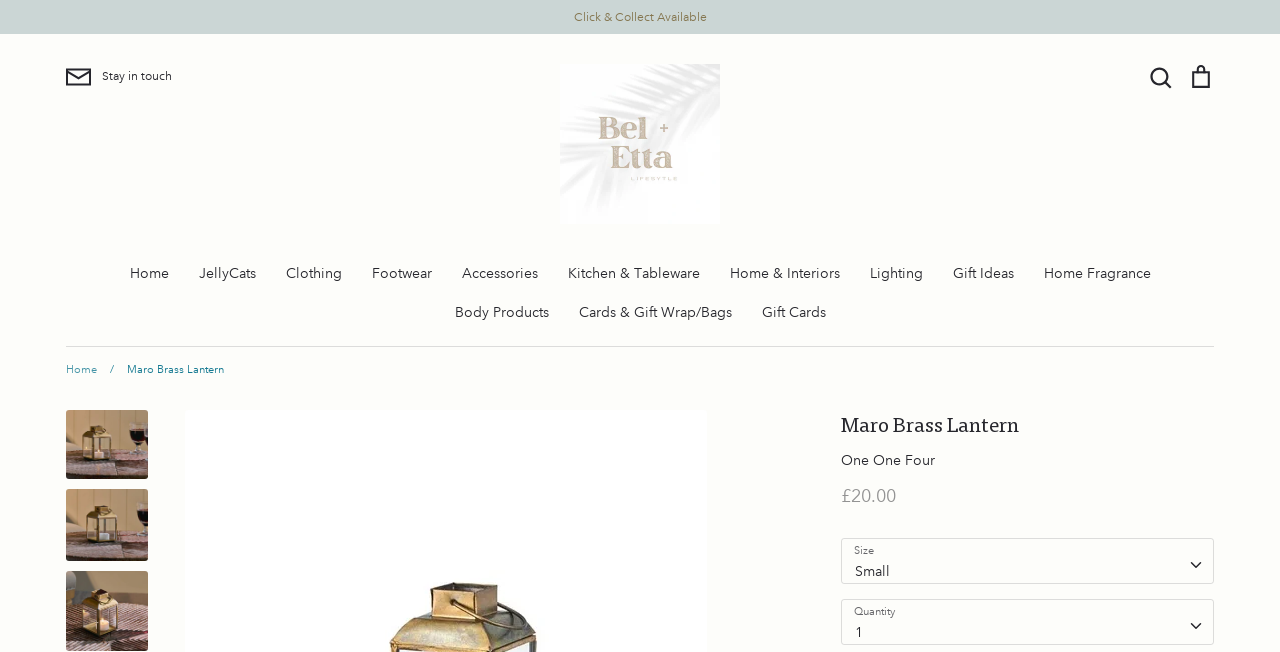Provide a thorough and detailed response to the question by examining the image: 
What is the name of the product?

The name of the product can be found in the heading element on the webpage, which is 'Maro Brass Lantern'. This is a clear indication of the product being described on the webpage.